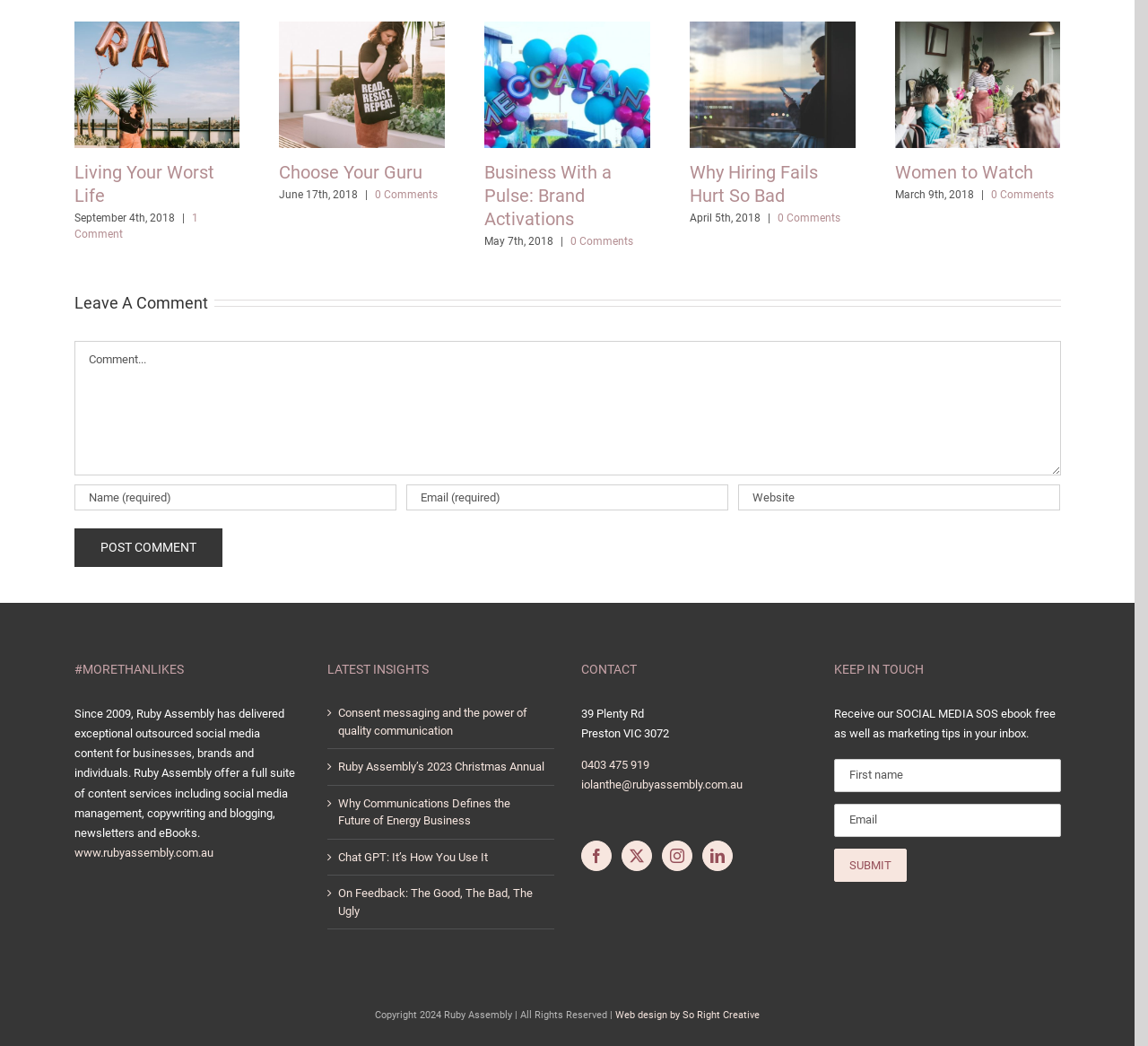Determine the bounding box coordinates for the area that needs to be clicked to fulfill this task: "Subscribe to the newsletter". The coordinates must be given as four float numbers between 0 and 1, i.e., [left, top, right, bottom].

[0.727, 0.811, 0.79, 0.843]